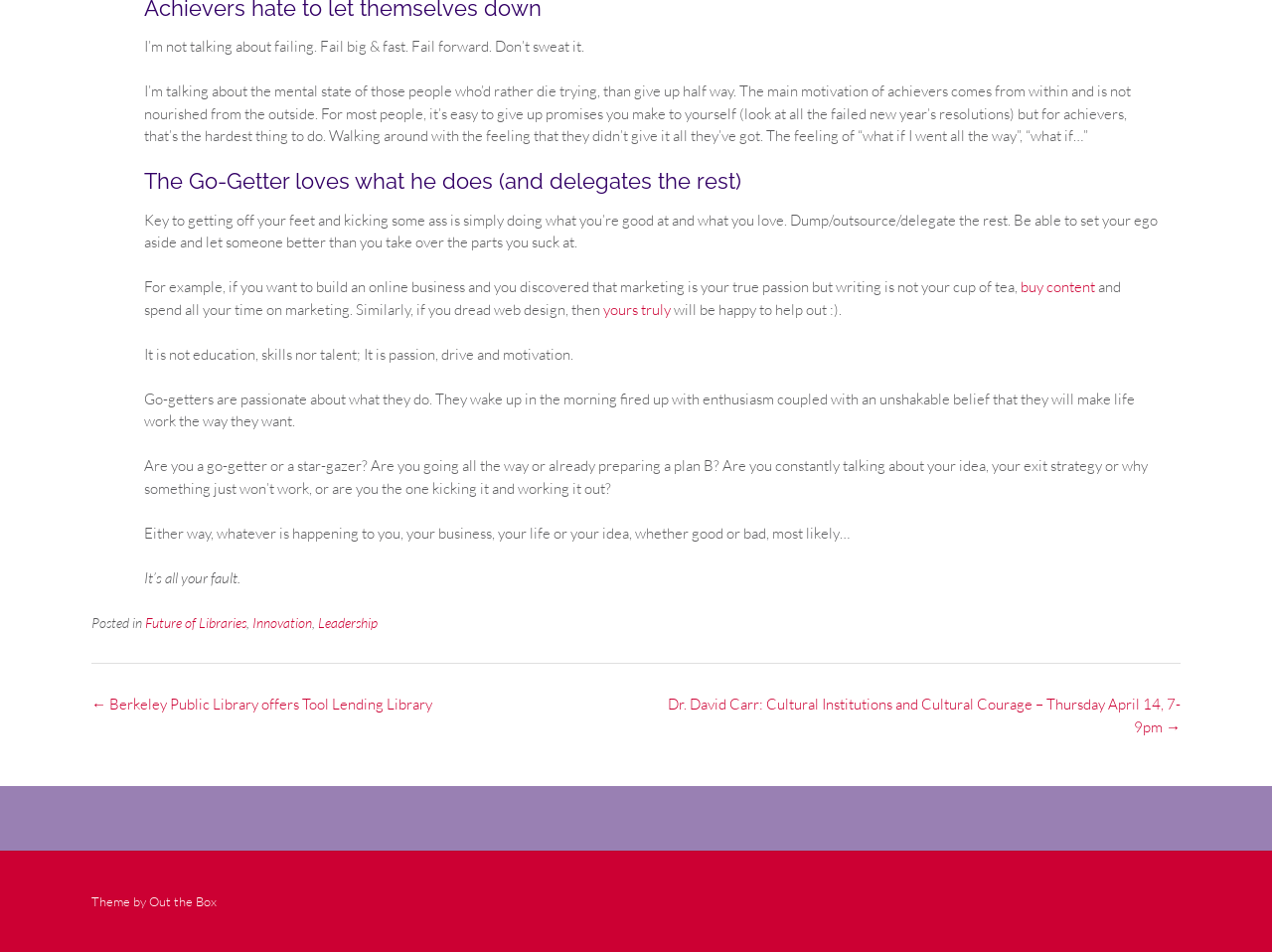Identify and provide the bounding box coordinates of the UI element described: "Out the Box". The coordinates should be formatted as [left, top, right, bottom], with each number being a float between 0 and 1.

[0.117, 0.938, 0.17, 0.955]